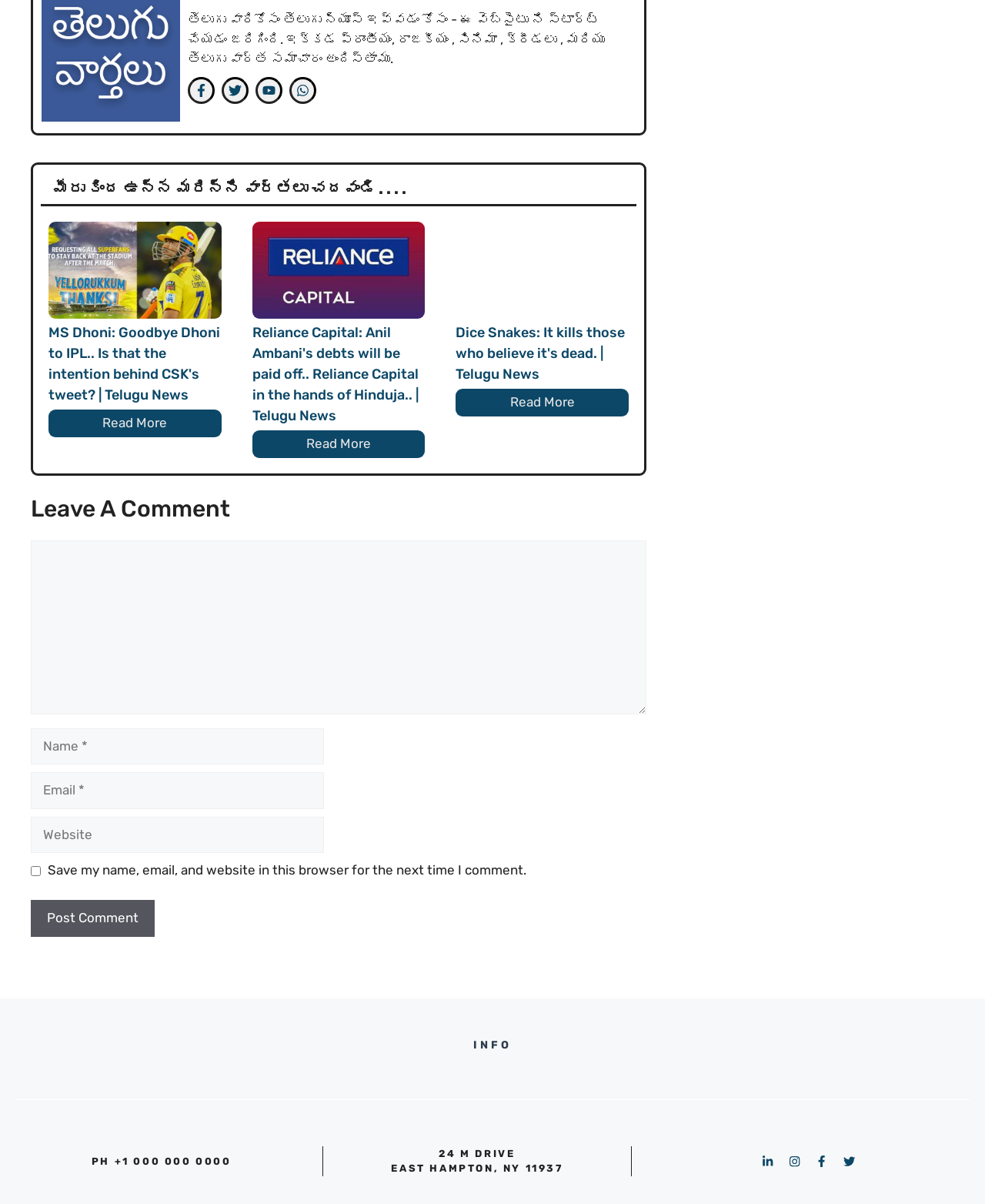Locate the bounding box coordinates of the UI element described by: "parent_node: Telugu News (తెలుగు న్యూస్)". Provide the coordinates as four float numbers between 0 and 1, formatted as [left, top, right, bottom].

[0.294, 0.064, 0.321, 0.086]